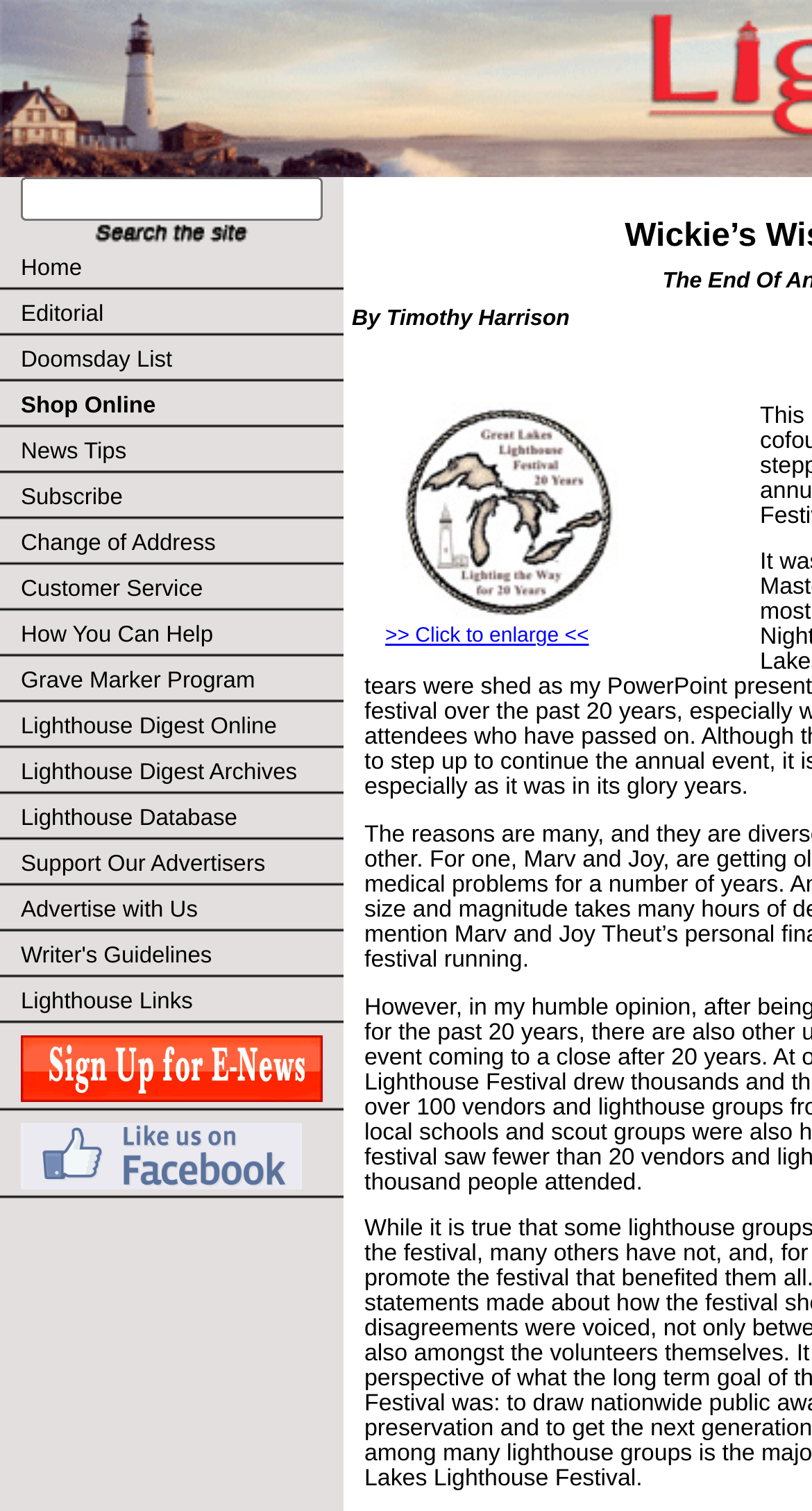Find the bounding box coordinates for the HTML element described in this sentence: "Support Our Advertisers". Provide the coordinates as four float numbers between 0 and 1, in the format [left, top, right, bottom].

[0.0, 0.557, 0.423, 0.587]